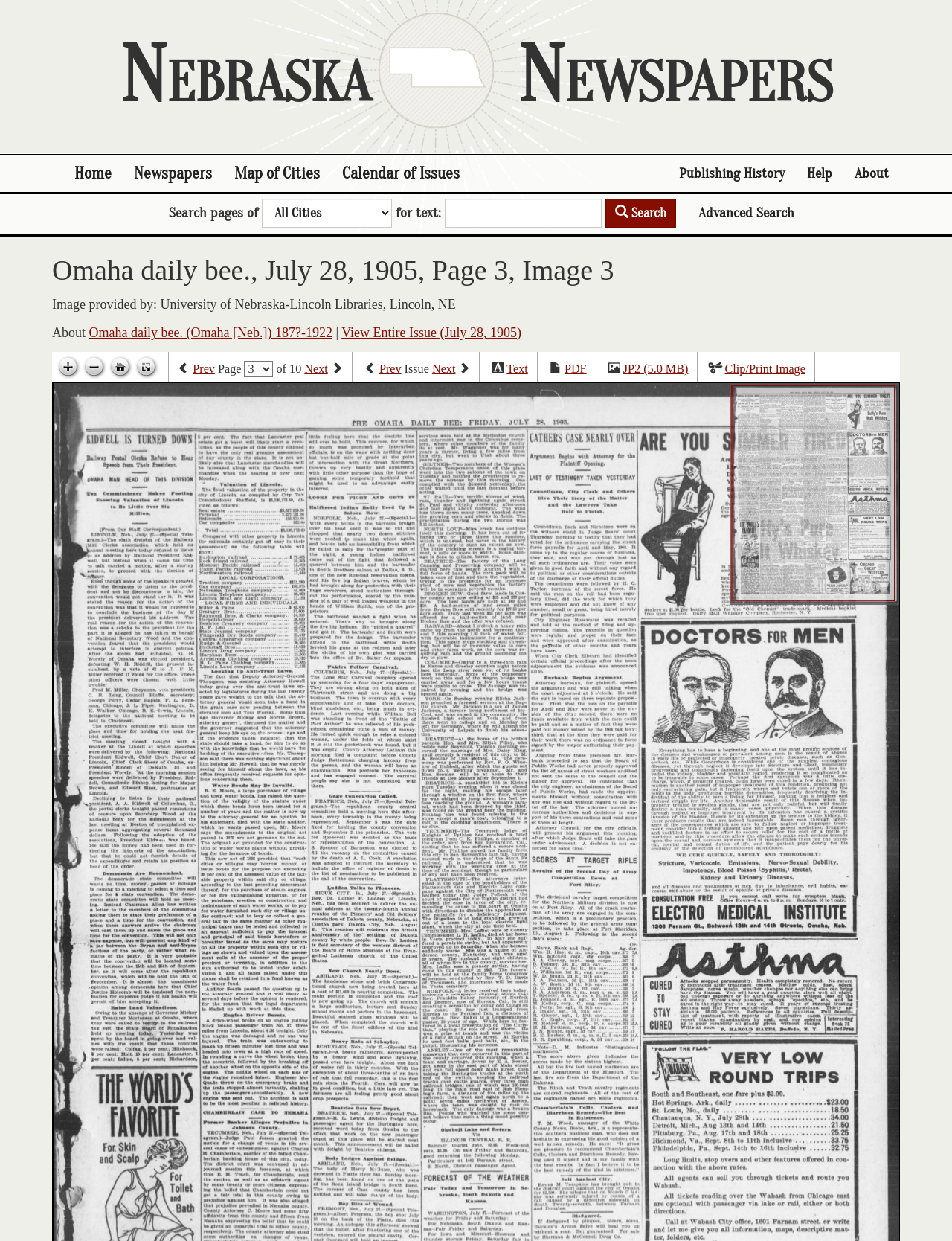What is the date of the newspaper issue?
Using the image, provide a detailed and thorough answer to the question.

The date of the newspaper issue can be found in the heading 'Omaha daily bee., July 28, 1905, Page 3, Image 3' at the top of the webpage.